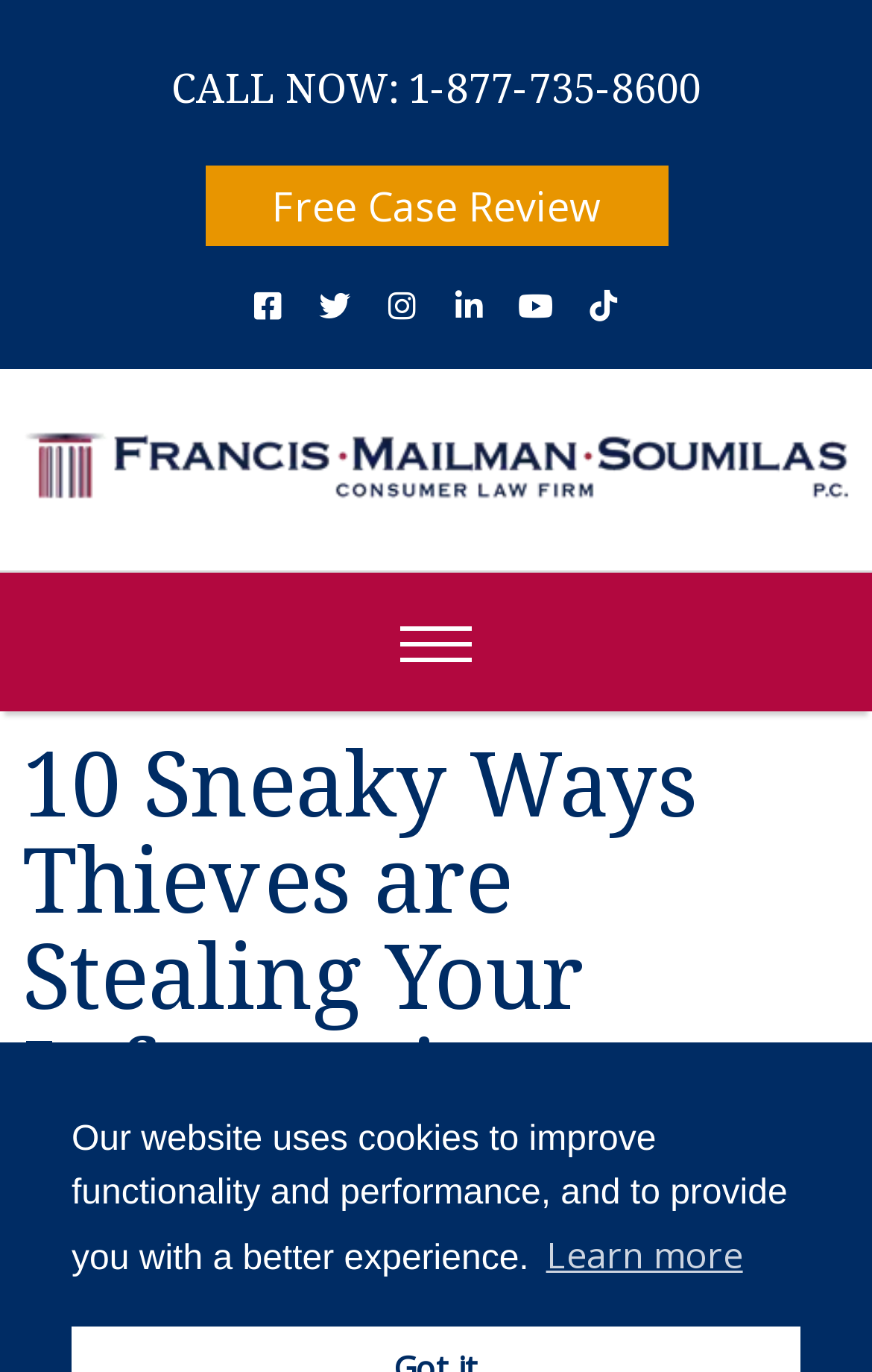Identify and provide the text of the main header on the webpage.

10 Sneaky Ways Thieves are Stealing Your Information